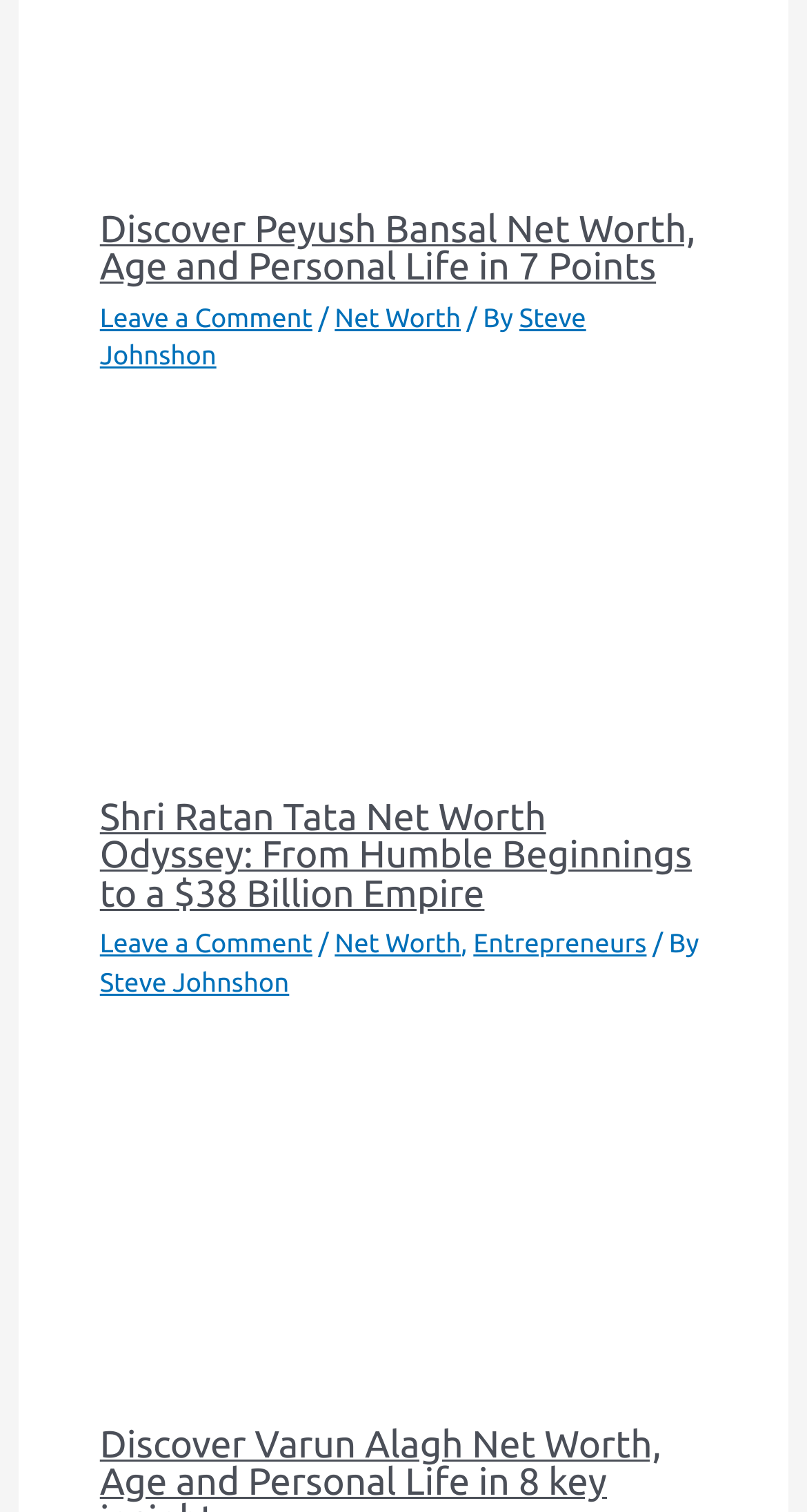Please answer the following question using a single word or phrase: 
Who is the author of the second article?

Steve Johnshon